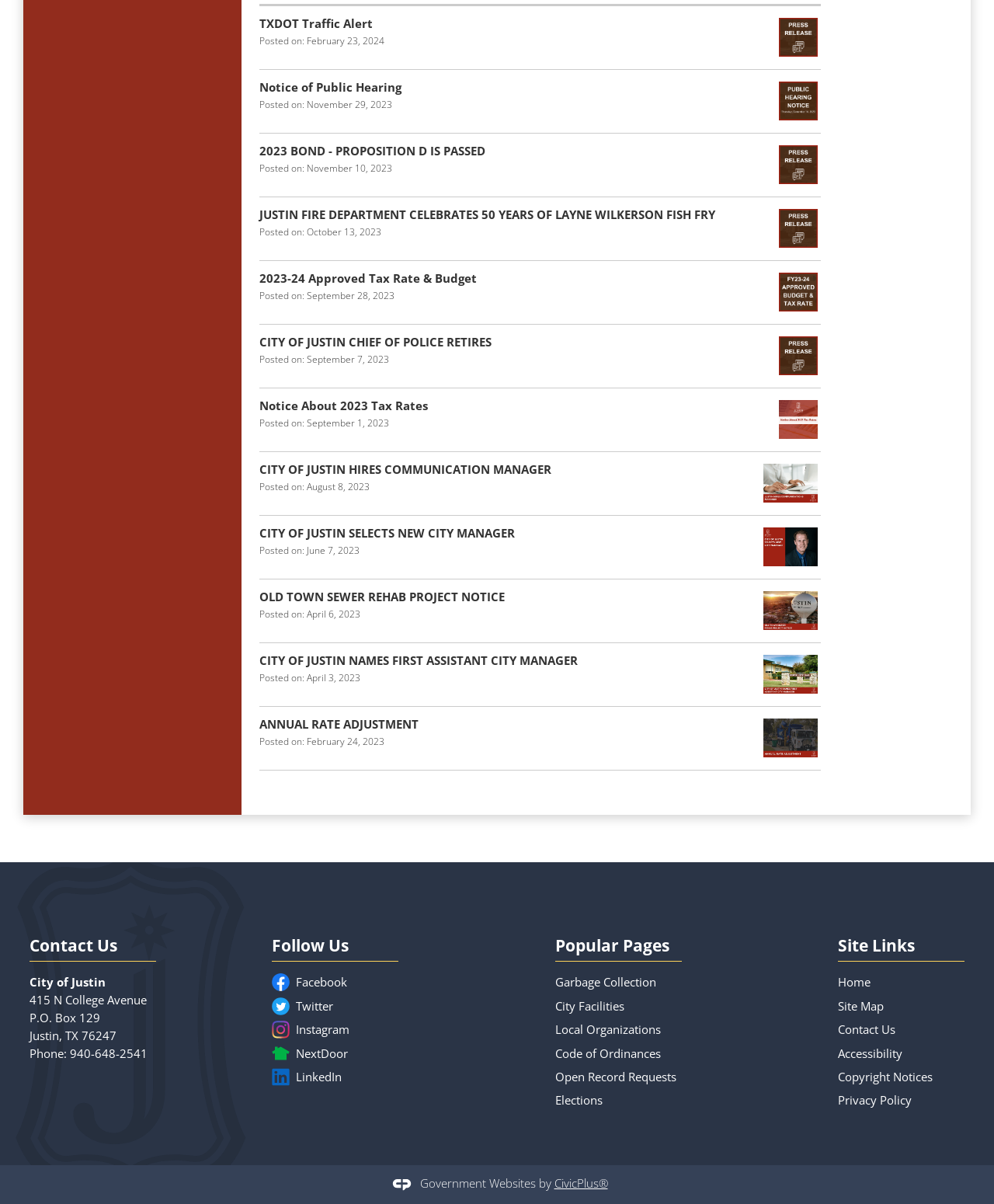Please specify the bounding box coordinates in the format (top-left x, top-left y, bottom-right x, bottom-right y), with values ranging from 0 to 1. Identify the bounding box for the UI component described as follows: City Facilities

[0.558, 0.829, 0.628, 0.842]